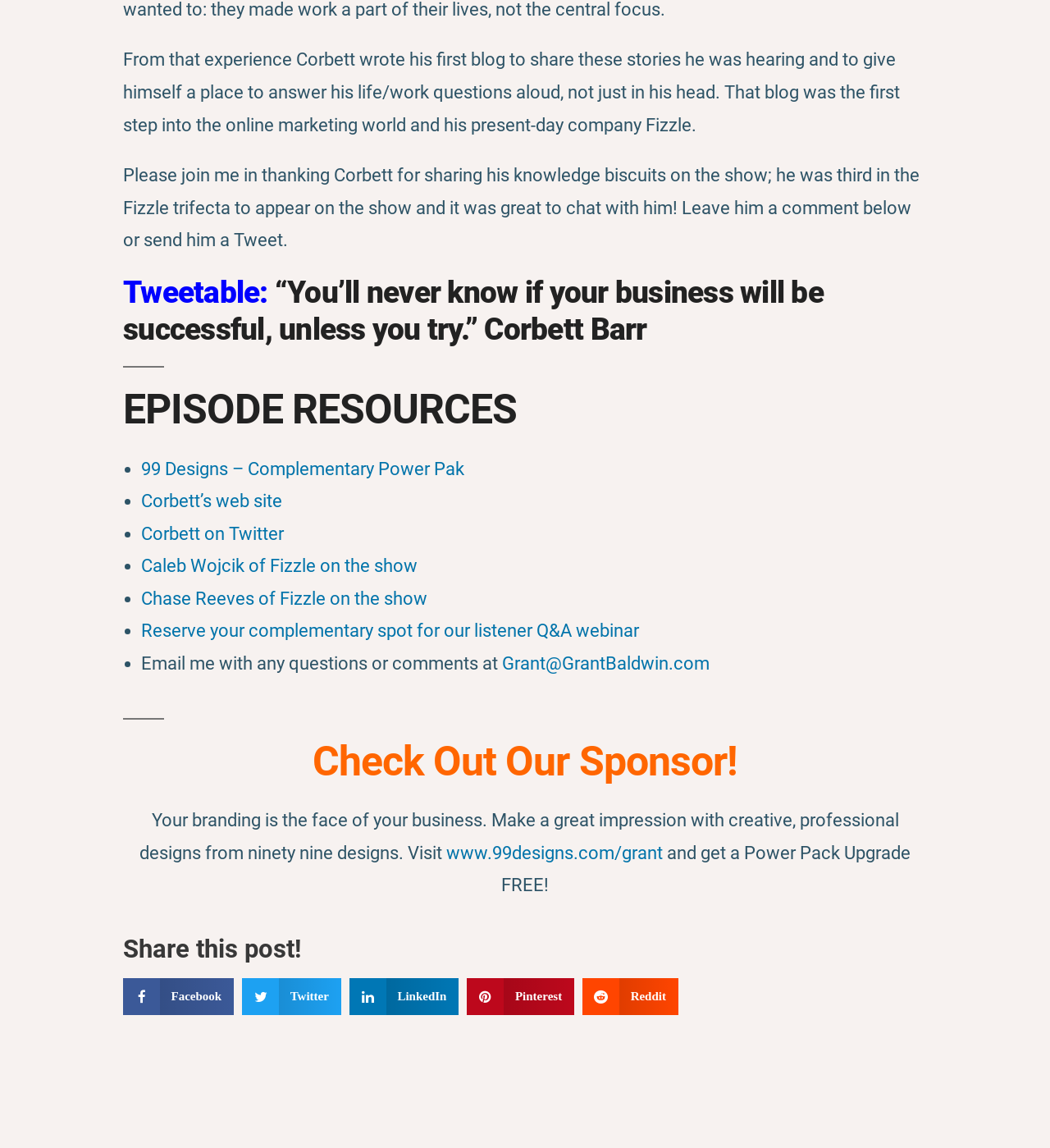Could you please study the image and provide a detailed answer to the question:
What is the topic of the episode resources?

The episode resources section lists several links, including 99 Designs, Corbett's website, and Fizzle members' websites, indicating that the topic is related to designs and websites.